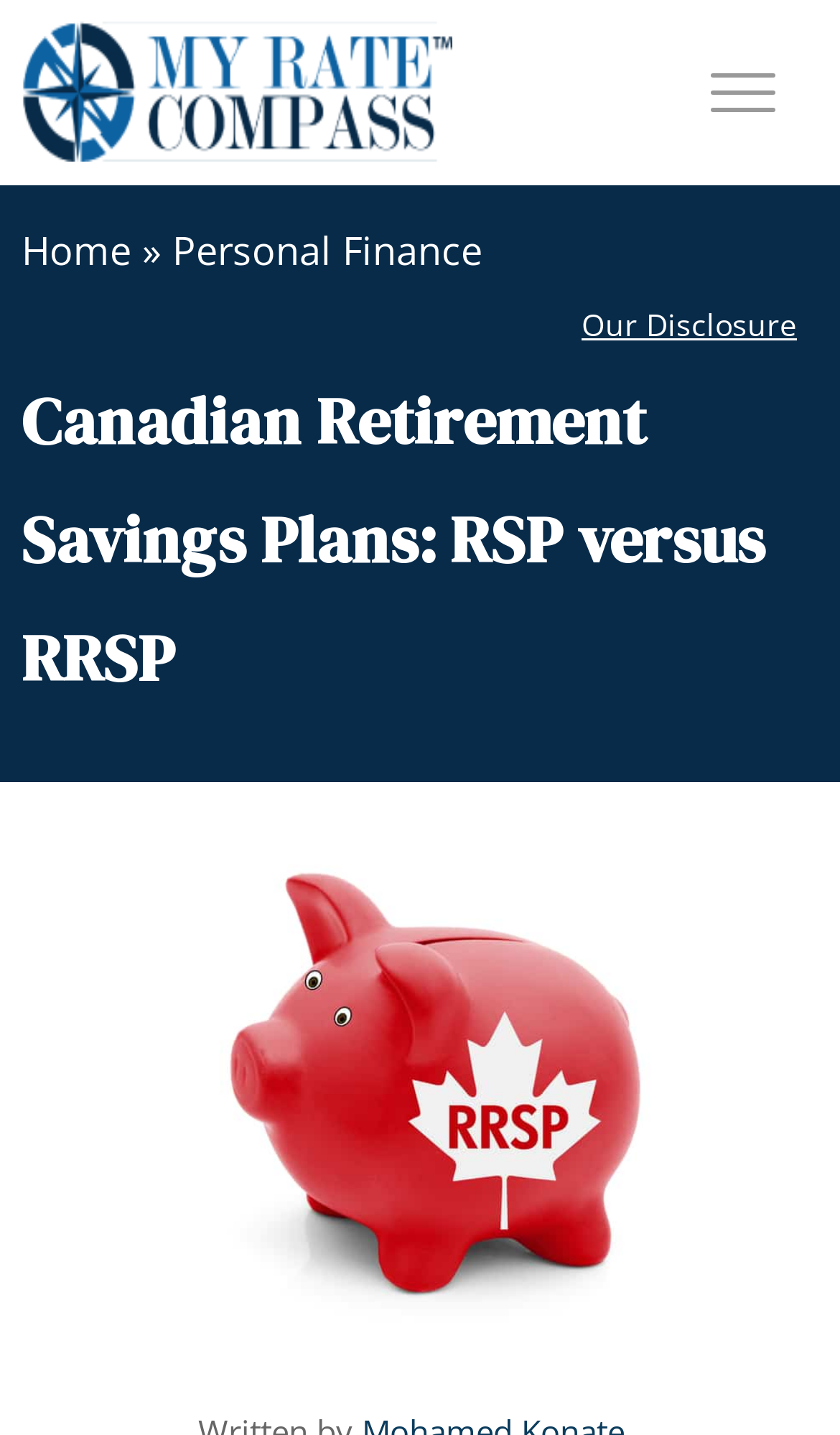Answer succinctly with a single word or phrase:
What is the purpose of the 'Our Disclosure' button?

To show disclosure information